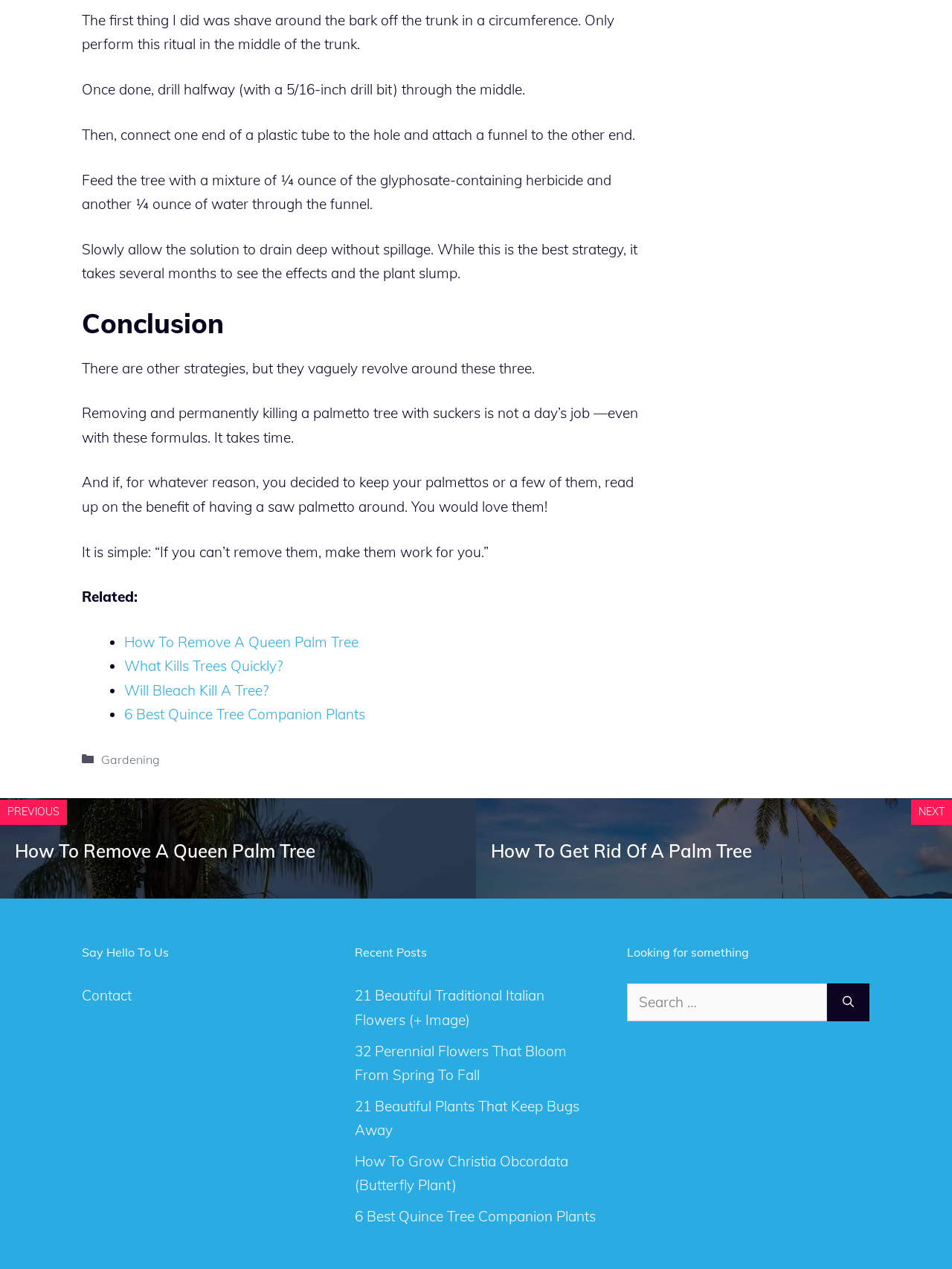Please mark the clickable region by giving the bounding box coordinates needed to complete this instruction: "View '6 Best Quince Tree Companion Plants'".

[0.372, 0.951, 0.626, 0.965]